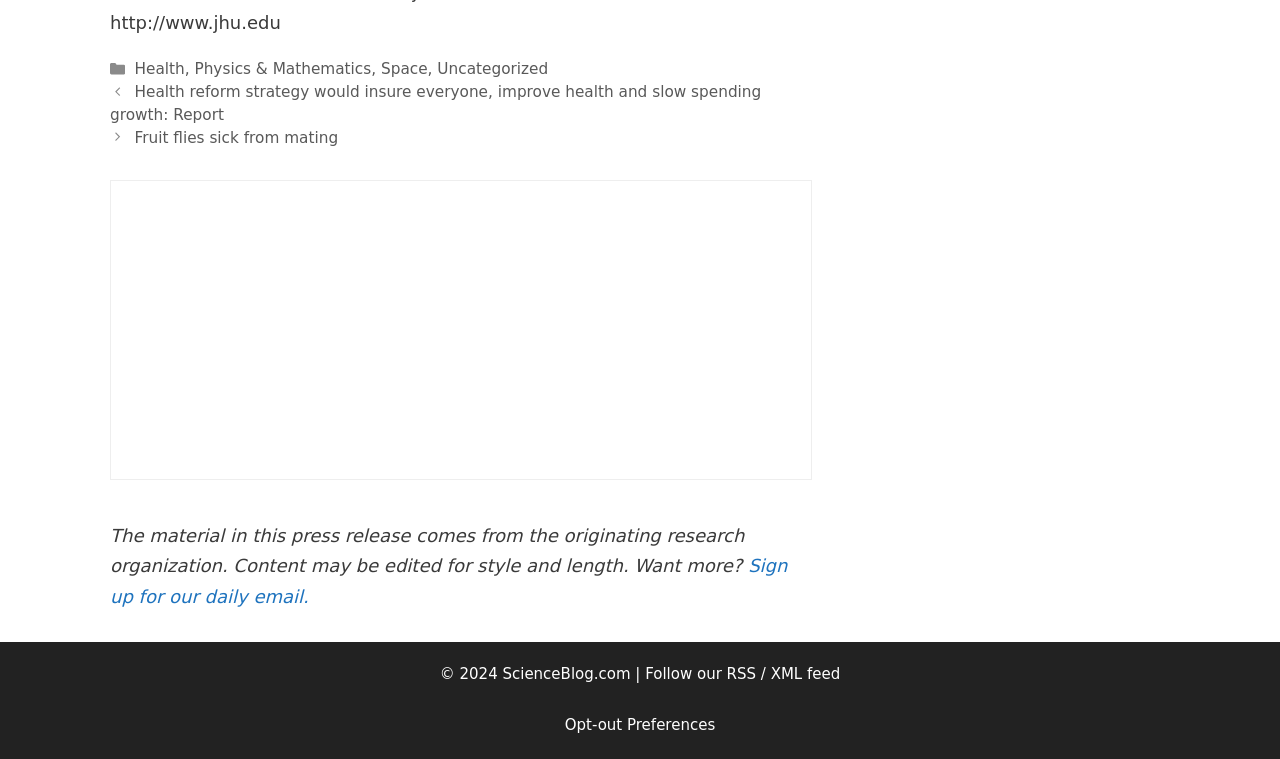Provide a brief response to the question below using one word or phrase:
What is the website's copyright year?

2024